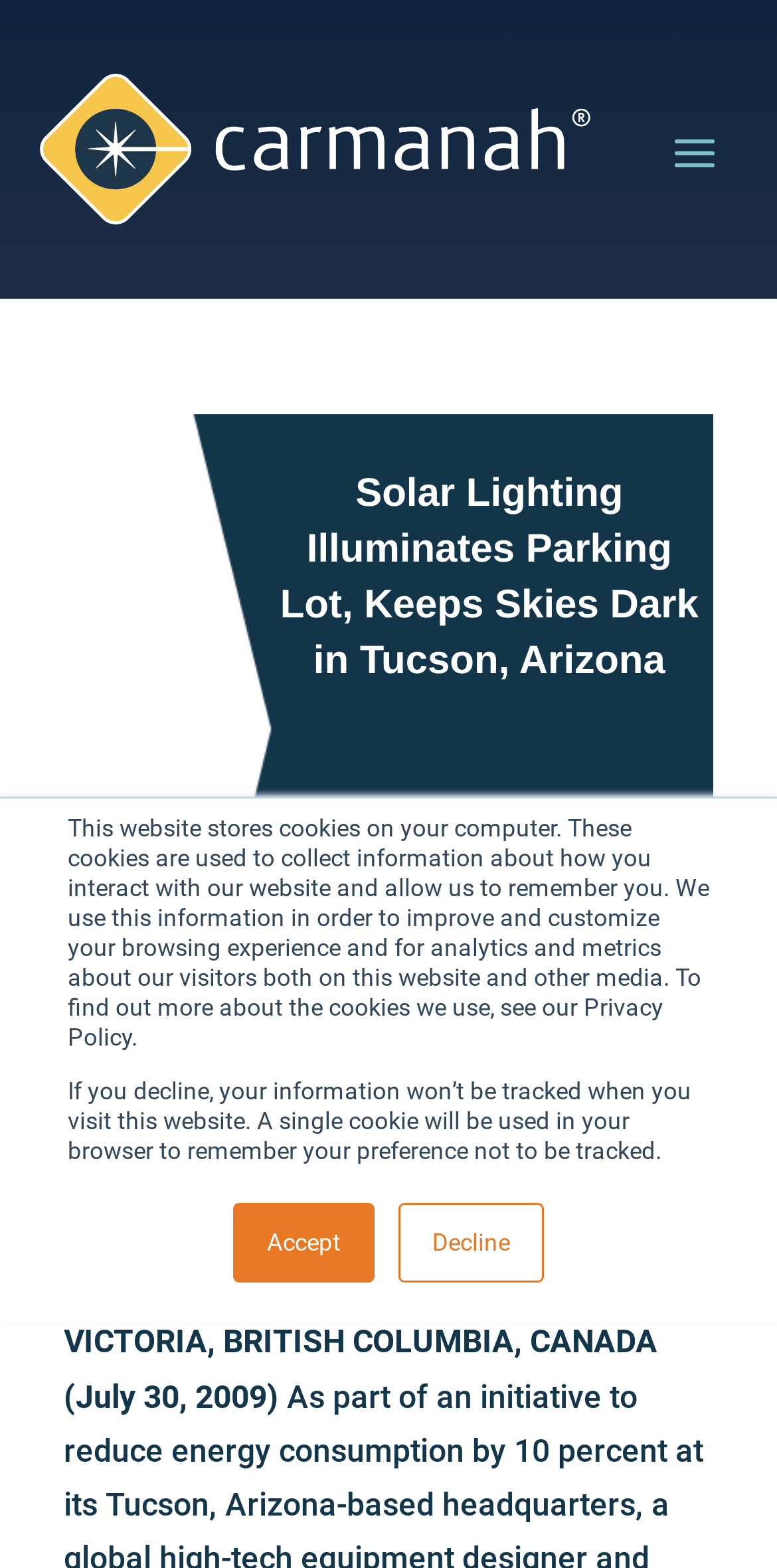Offer a meticulous caption that includes all visible features of the webpage.

The webpage appears to be a news article or press release about a company's initiative to reduce energy consumption. At the top of the page, there is a notification about cookies and privacy policy, which includes two buttons, "Accept" and "Decline", positioned side by side. Below this notification, there is a heading that reads "Solar Lighting Illuminates Parking Lot, Keeps Skies Dark in Tucson, Arizona". 

To the right of the heading, there is a date "JULY 30, 2009" in a smaller font. Below the heading, there is a large image that takes up most of the width of the page. 

The main content of the article starts below the image, with a paragraph that begins with "VICTORIA, BRITISH COLUMBIA, CANADA (July 30, 2009)". The article appears to be about a company's effort to reduce energy consumption by 10 percent at its Tucson, Arizona-based headquarters.